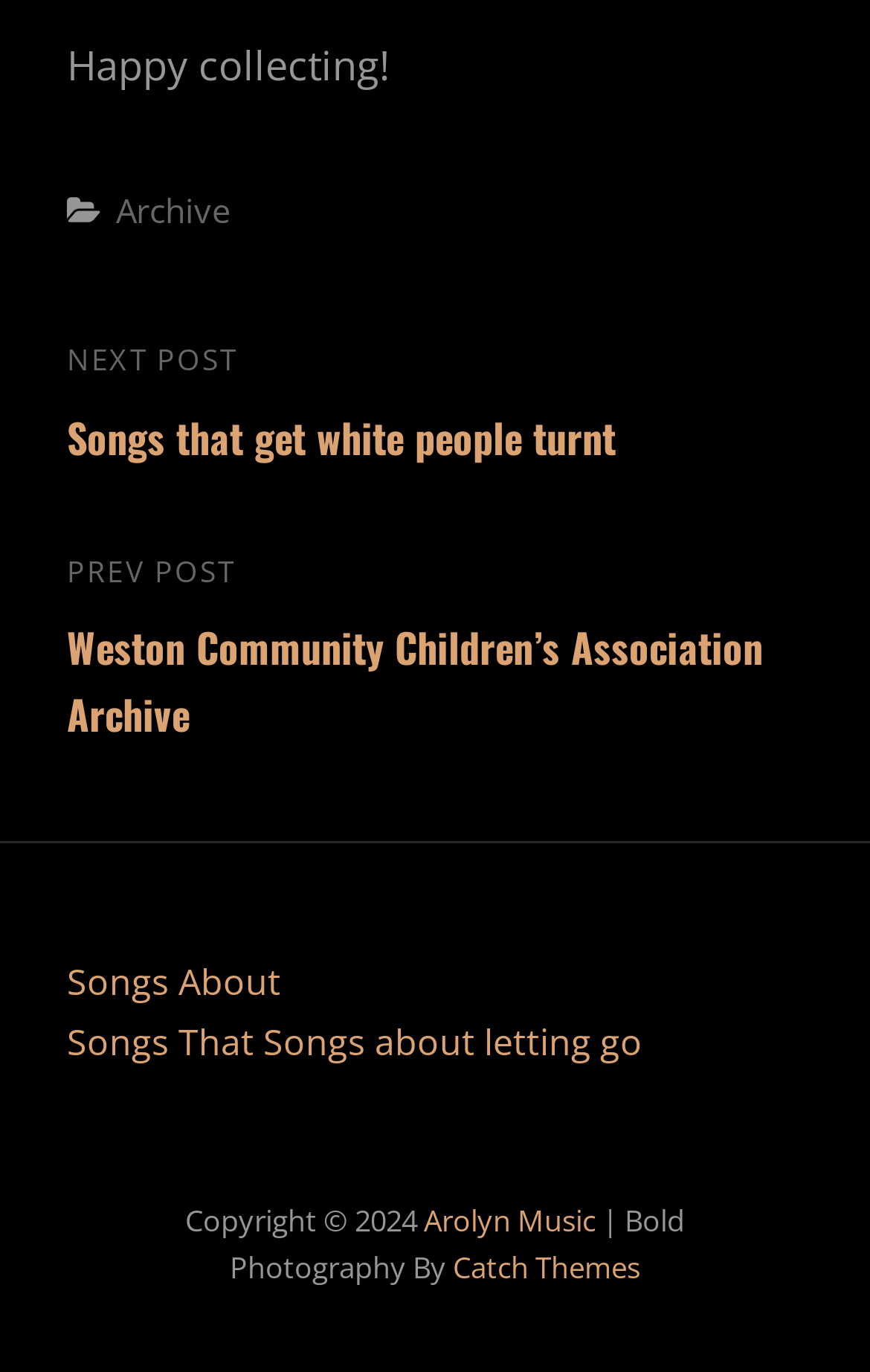Please determine the bounding box coordinates of the element's region to click for the following instruction: "Visit Songs About page".

[0.077, 0.698, 0.323, 0.734]